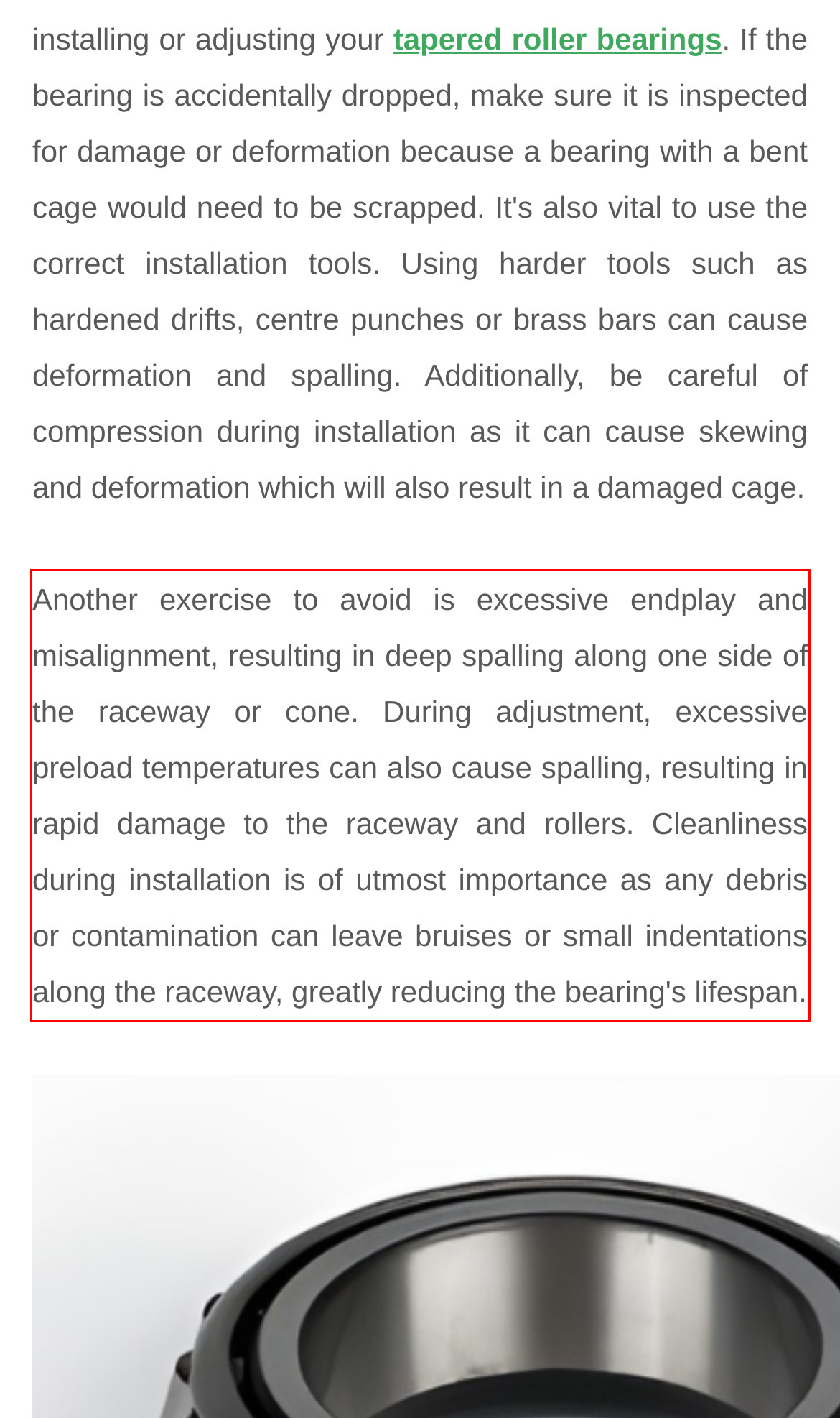Examine the screenshot of the webpage, locate the red bounding box, and perform OCR to extract the text contained within it.

Another exercise to avoid is excessive endplay and misalignment, resulting in deep spalling along one side of the raceway or cone. During adjustment, excessive preload temperatures can also cause spalling, resulting in rapid damage to the raceway and rollers. Cleanliness during installation is of utmost importance as any debris or contamination can leave bruises or small indentations along the raceway, greatly reducing the bearing's lifespan.